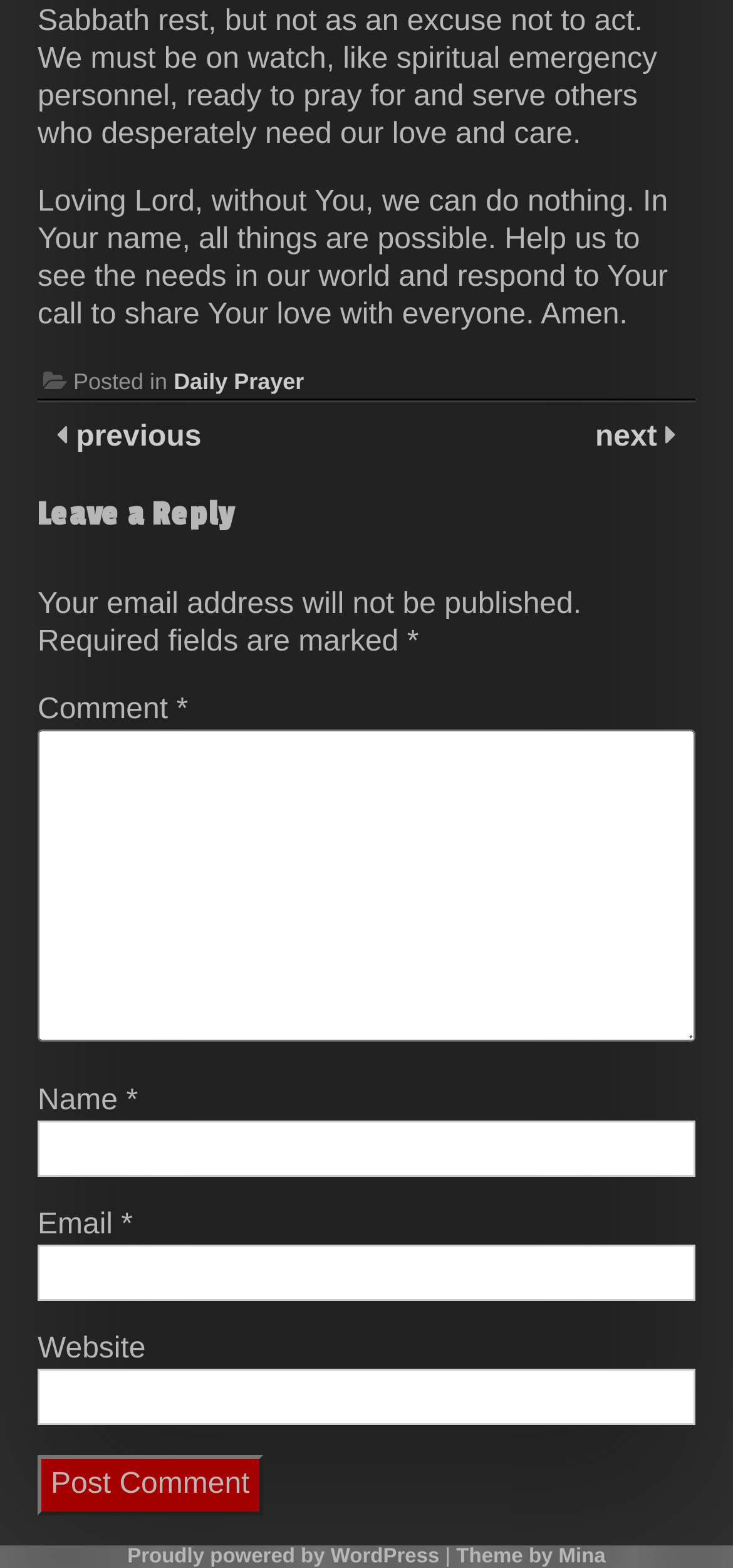Locate the bounding box coordinates of the clickable area to execute the instruction: "Click on the 'next' link". Provide the coordinates as four float numbers between 0 and 1, represented as [left, top, right, bottom].

[0.812, 0.269, 0.908, 0.289]